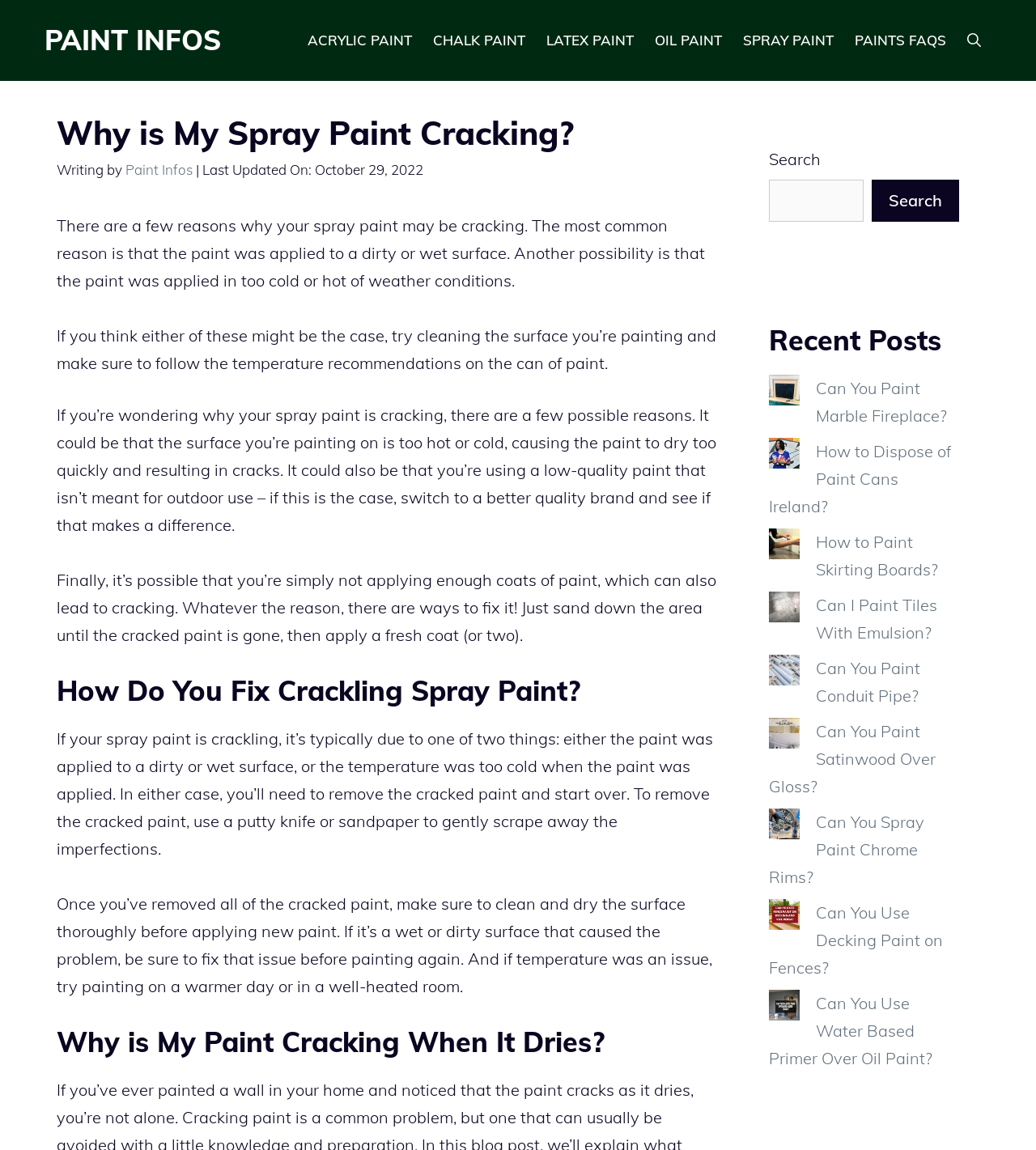Craft a detailed narrative of the webpage's structure and content.

This webpage is about spray paint cracking and its possible reasons. At the top, there is a banner with a link to "PAINT INFOS" and a navigation menu with links to different types of paint, including acrylic, chalk, latex, oil, and spray paint. Below the navigation menu, there is a heading "Why is My Spray Paint Cracking?" followed by a brief introduction to the topic.

The main content of the webpage is divided into three sections. The first section explains the possible reasons for spray paint cracking, including applying paint to a dirty or wet surface and painting in extreme temperatures. The second section provides a solution to fix crackling spray paint, which involves removing the cracked paint, cleaning and drying the surface, and reapplying new paint. The third section discusses why paint cracks when it dries, including the possibility of using low-quality paint or not applying enough coats of paint.

On the right side of the webpage, there is a search bar and a section titled "Recent Posts" with links to various articles related to painting, including "Can You Paint Marble Fireplace?", "How to Dispose of Paint Cans Ireland?", and "Can You Paint Satinwood Over Gloss?". Each link is accompanied by a small image.